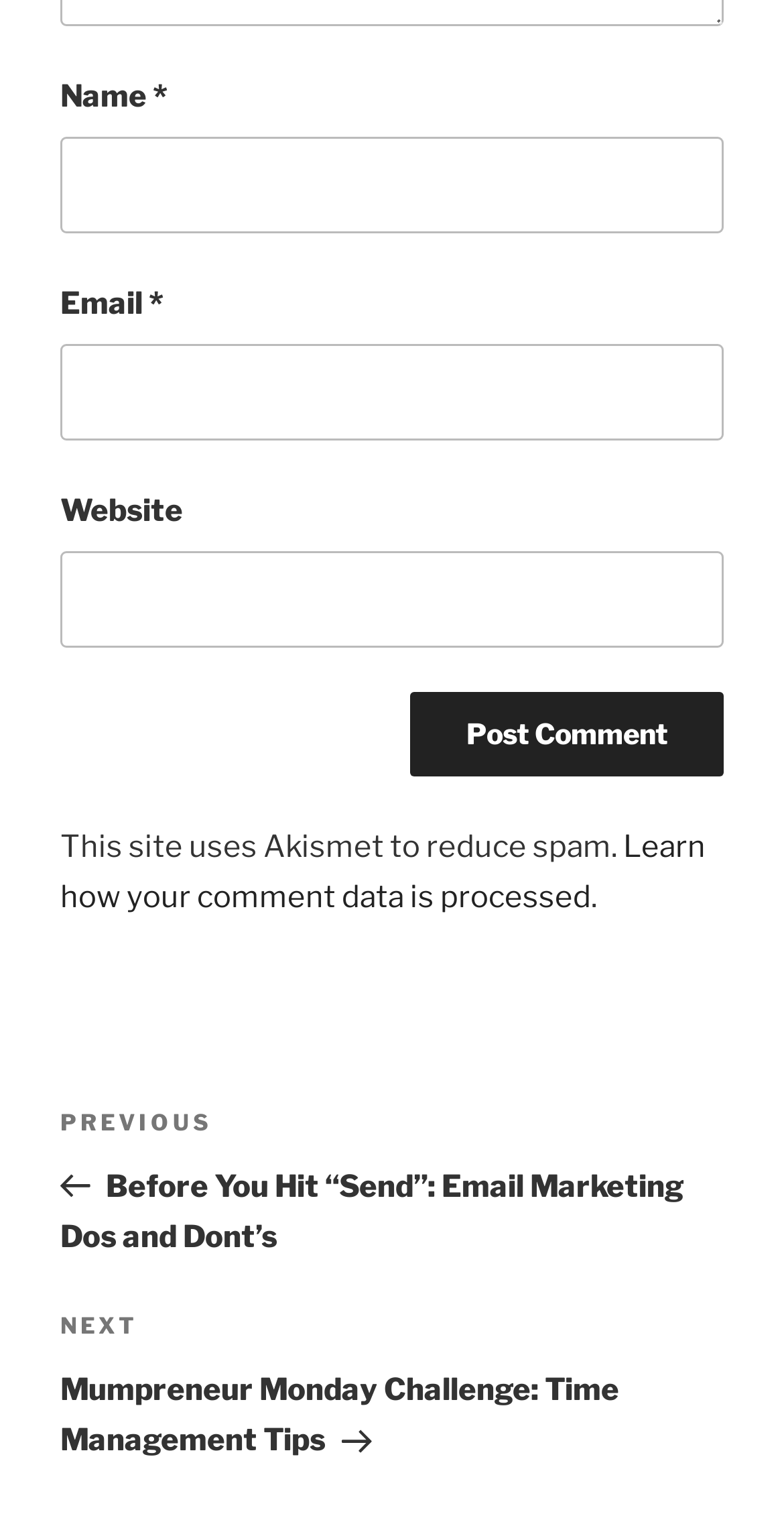Given the element description parent_node: Name * name="author", specify the bounding box coordinates of the corresponding UI element in the format (top-left x, top-left y, bottom-right x, bottom-right y). All values must be between 0 and 1.

[0.077, 0.091, 0.923, 0.154]